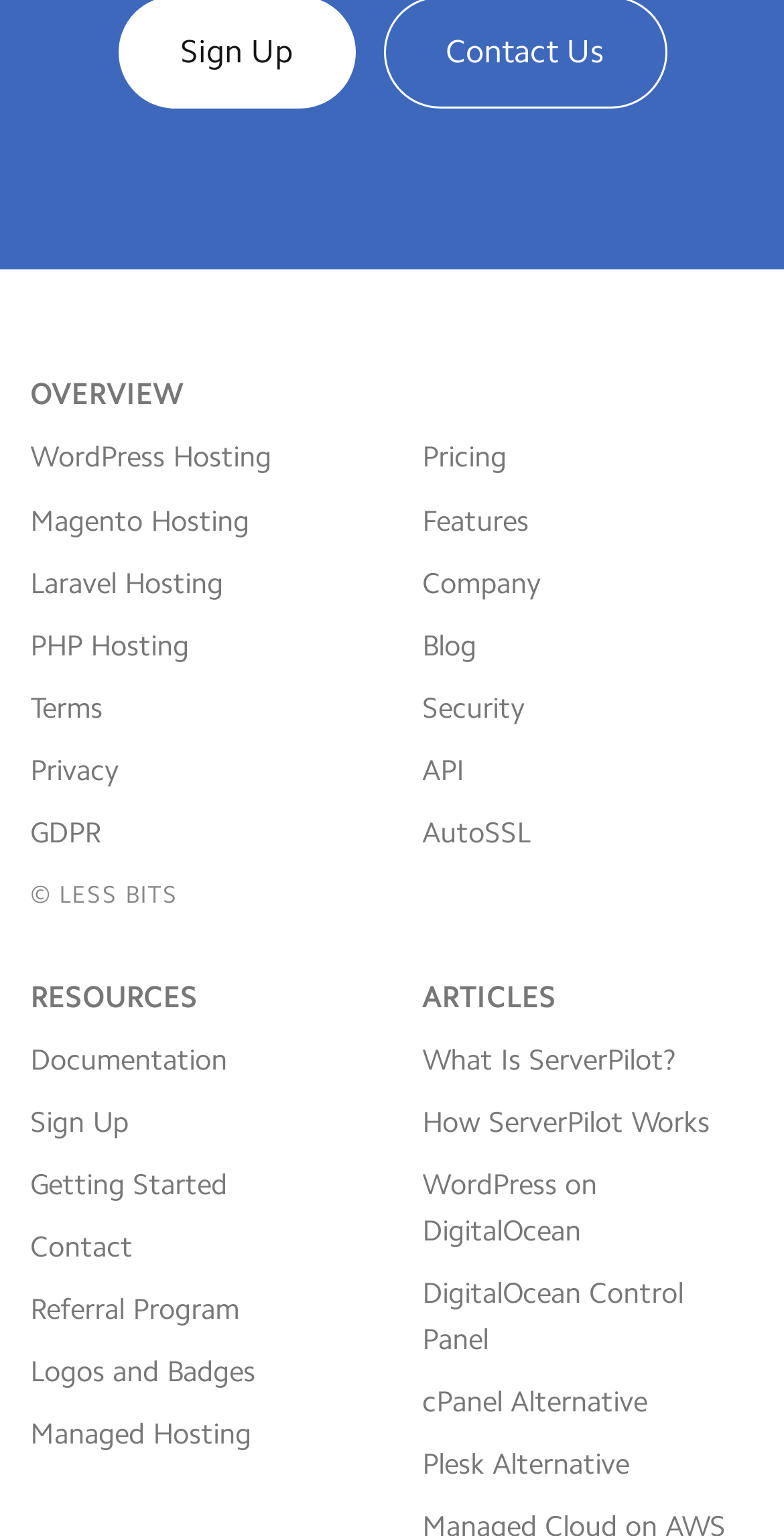Pinpoint the bounding box coordinates of the area that should be clicked to complete the following instruction: "View Australia Diploma". The coordinates must be given as four float numbers between 0 and 1, i.e., [left, top, right, bottom].

None